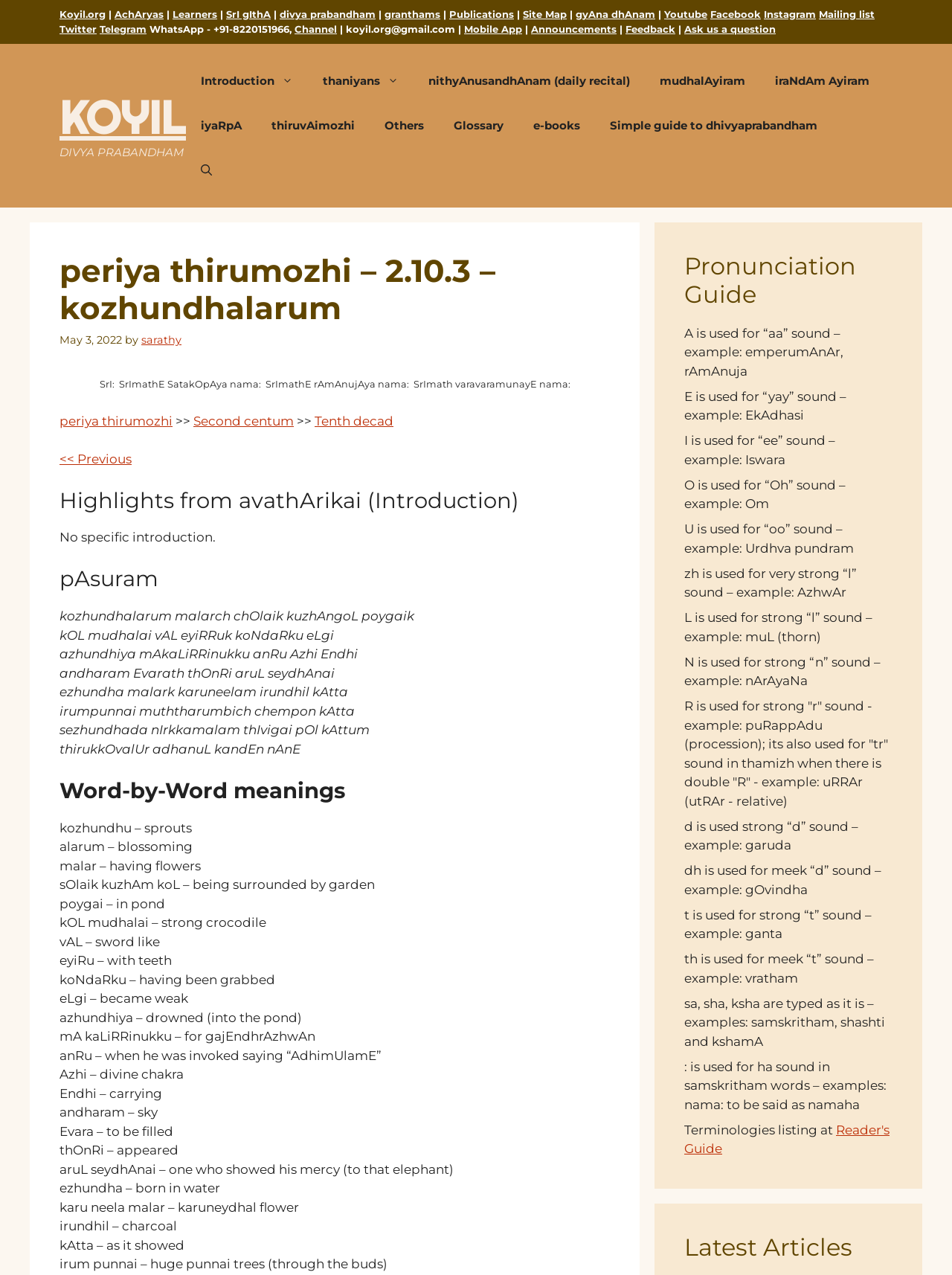Determine the bounding box coordinates of the area to click in order to meet this instruction: "Go to the 'Previous' page".

[0.062, 0.354, 0.138, 0.366]